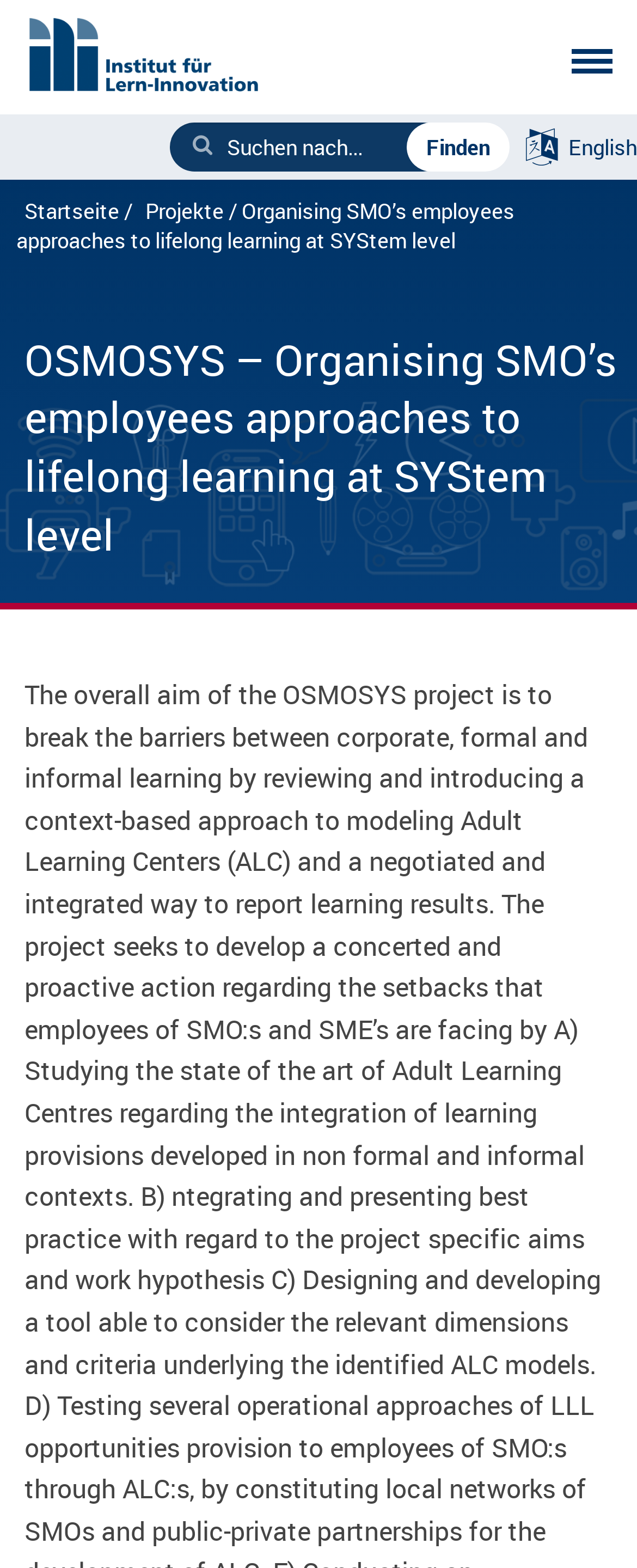Predict the bounding box for the UI component with the following description: "English".

[0.826, 0.082, 1.0, 0.106]